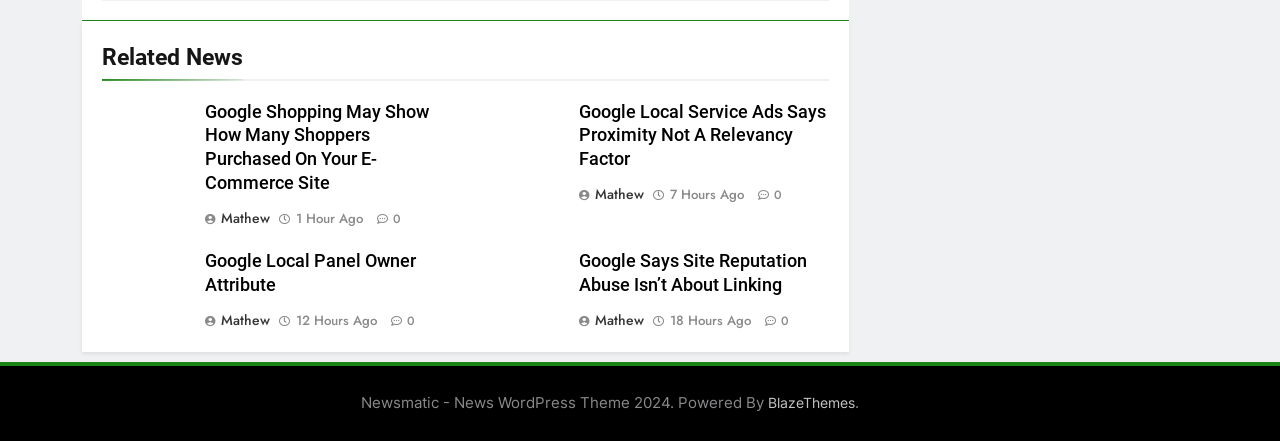How many news articles are displayed? Based on the image, give a response in one word or a short phrase.

4